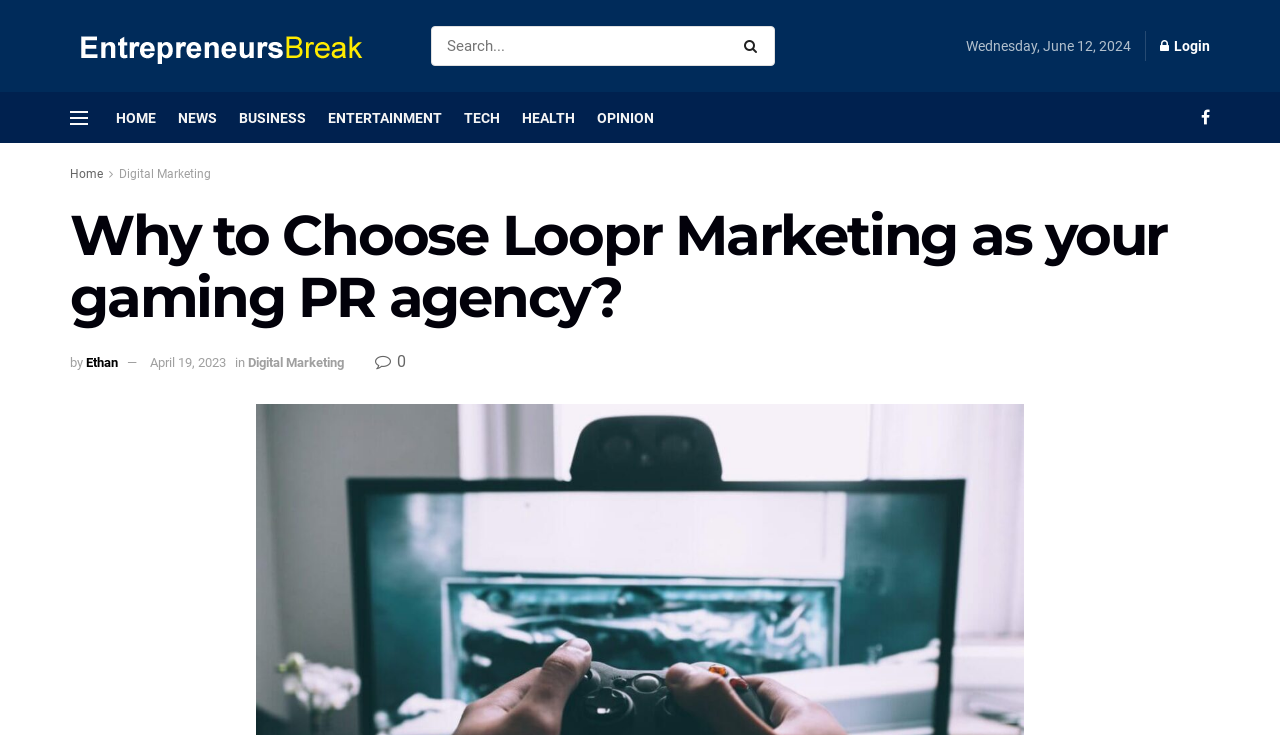Determine the bounding box coordinates (top-left x, top-left y, bottom-right x, bottom-right y) of the UI element described in the following text: Login

[0.906, 0.029, 0.945, 0.097]